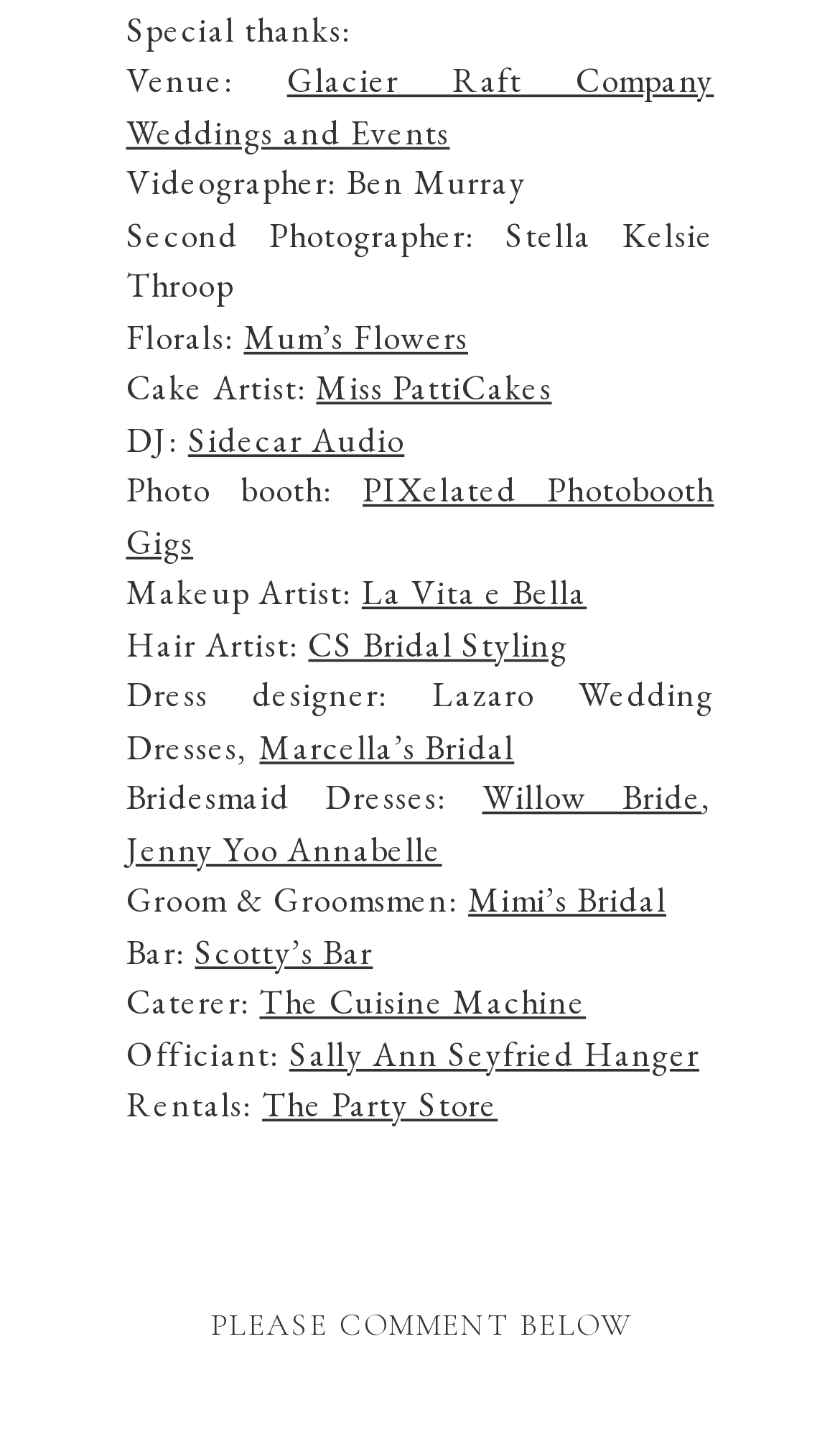Who is the second photographer?
Answer briefly with a single word or phrase based on the image.

Stella Kelsie Throop